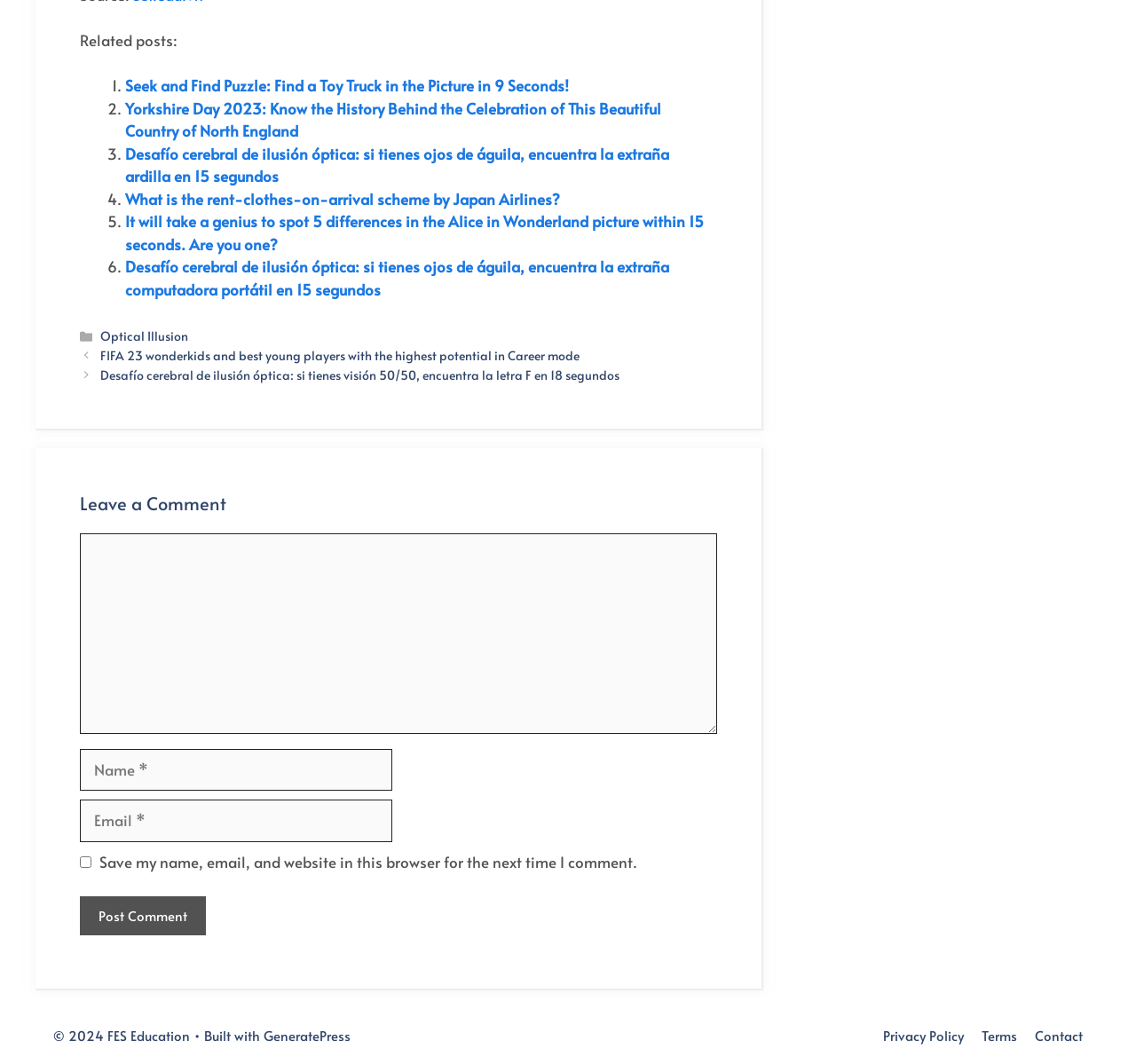Provide the bounding box coordinates for the specified HTML element described in this description: "alt="Melbourne UX Designer"". The coordinates should be four float numbers ranging from 0 to 1, in the format [left, top, right, bottom].

None